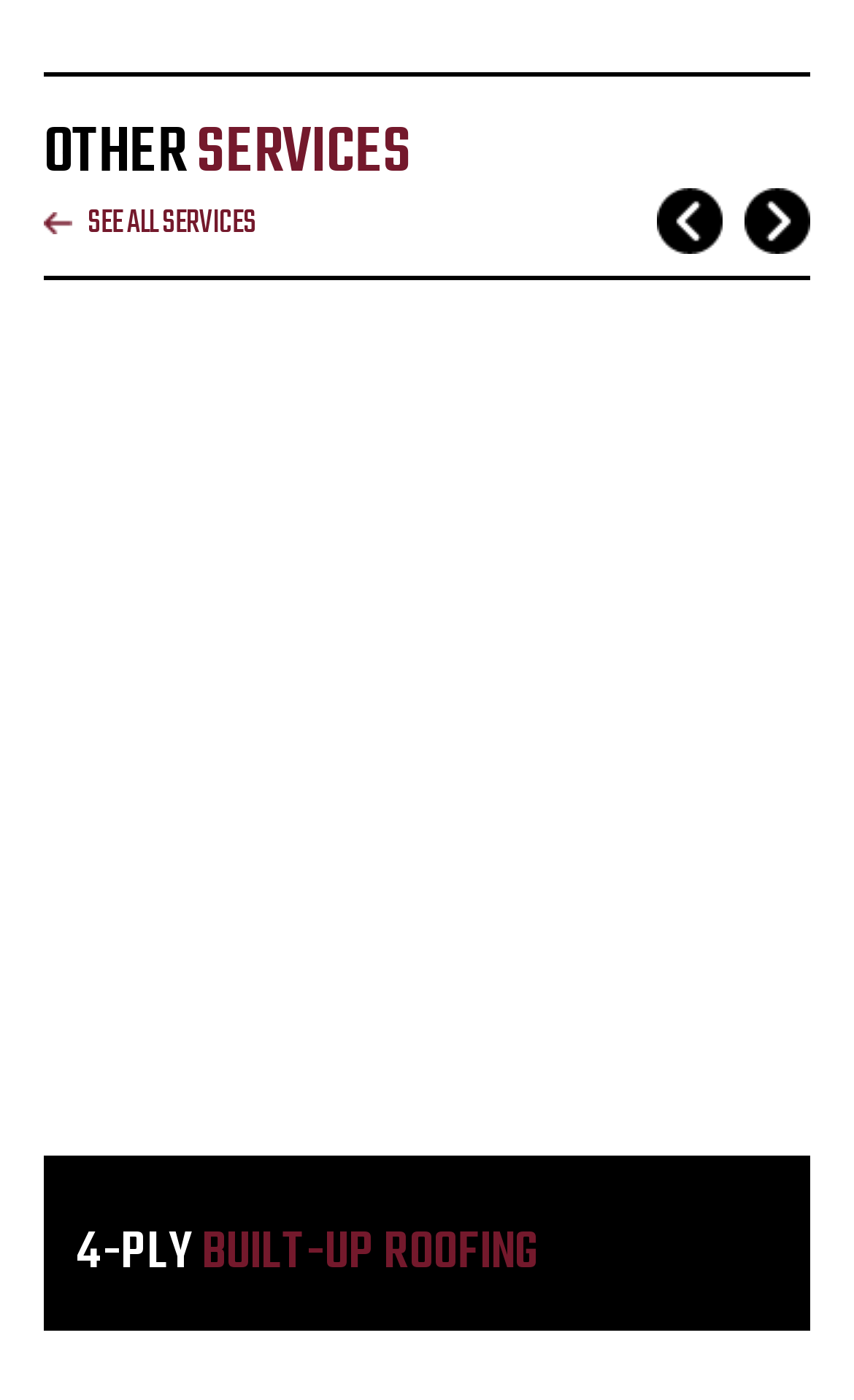What is the text of the heading that is a child of the option '4-PLY BUILT-UP ROOFING'?
Refer to the screenshot and answer in one word or phrase.

4-PLY BUILT-UP ROOFING